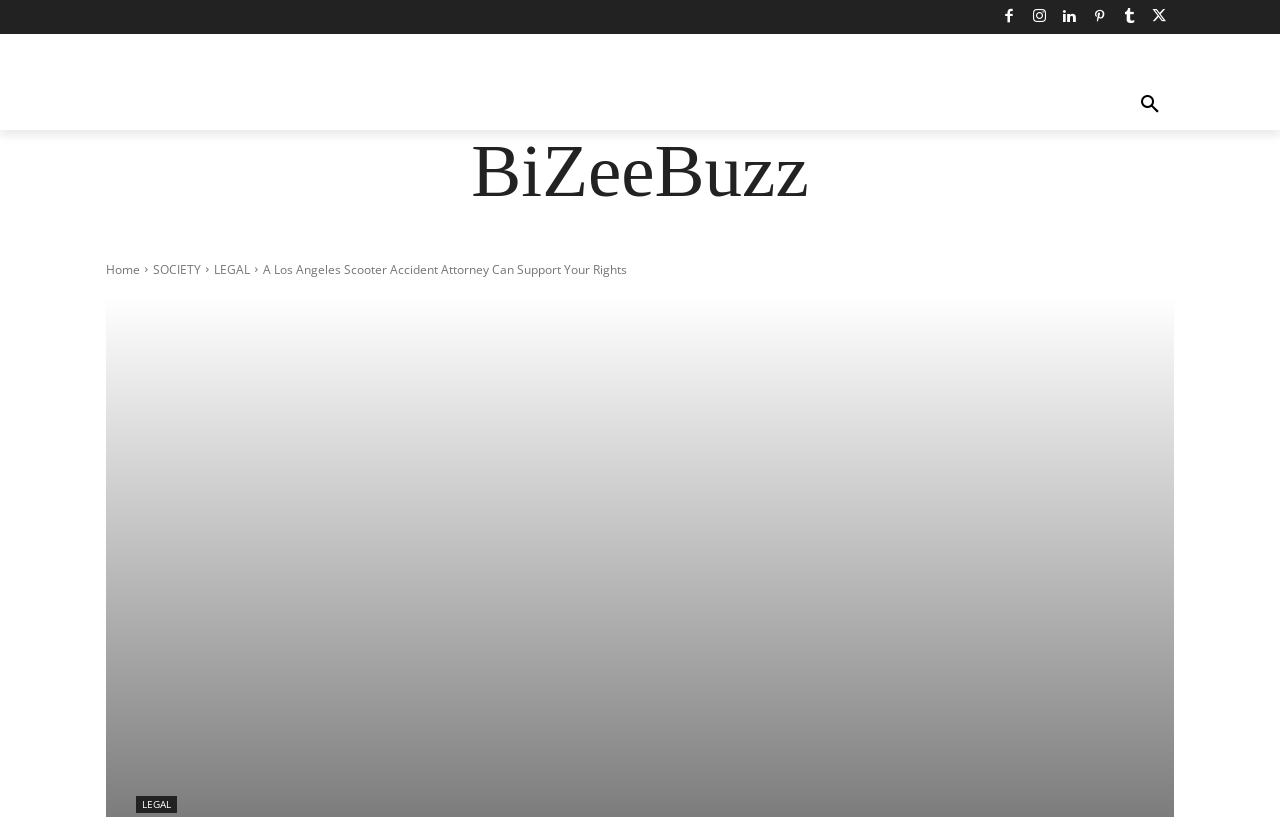Please provide the bounding box coordinates for the element that needs to be clicked to perform the instruction: "View the 'RECENT POSTS' section". The coordinates must consist of four float numbers between 0 and 1, formatted as [left, top, right, bottom].

None